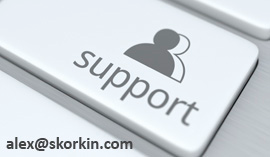Give a thorough description of the image, including any visible elements and their relationships.

The image features a close-up view of a keyboard key labeled "support," accompanied by an icon representing a person, suggesting the theme of customer assistance or technical support. The key is prominent, with a sleek design that emphasizes its functionality. Below the key is an email address, "alex@skorkin.com," which could indicate a point of contact for support-related inquiries. This visual effectively conveys the connection between technology and customer service, highlighting the availability of assistance for those who need it.